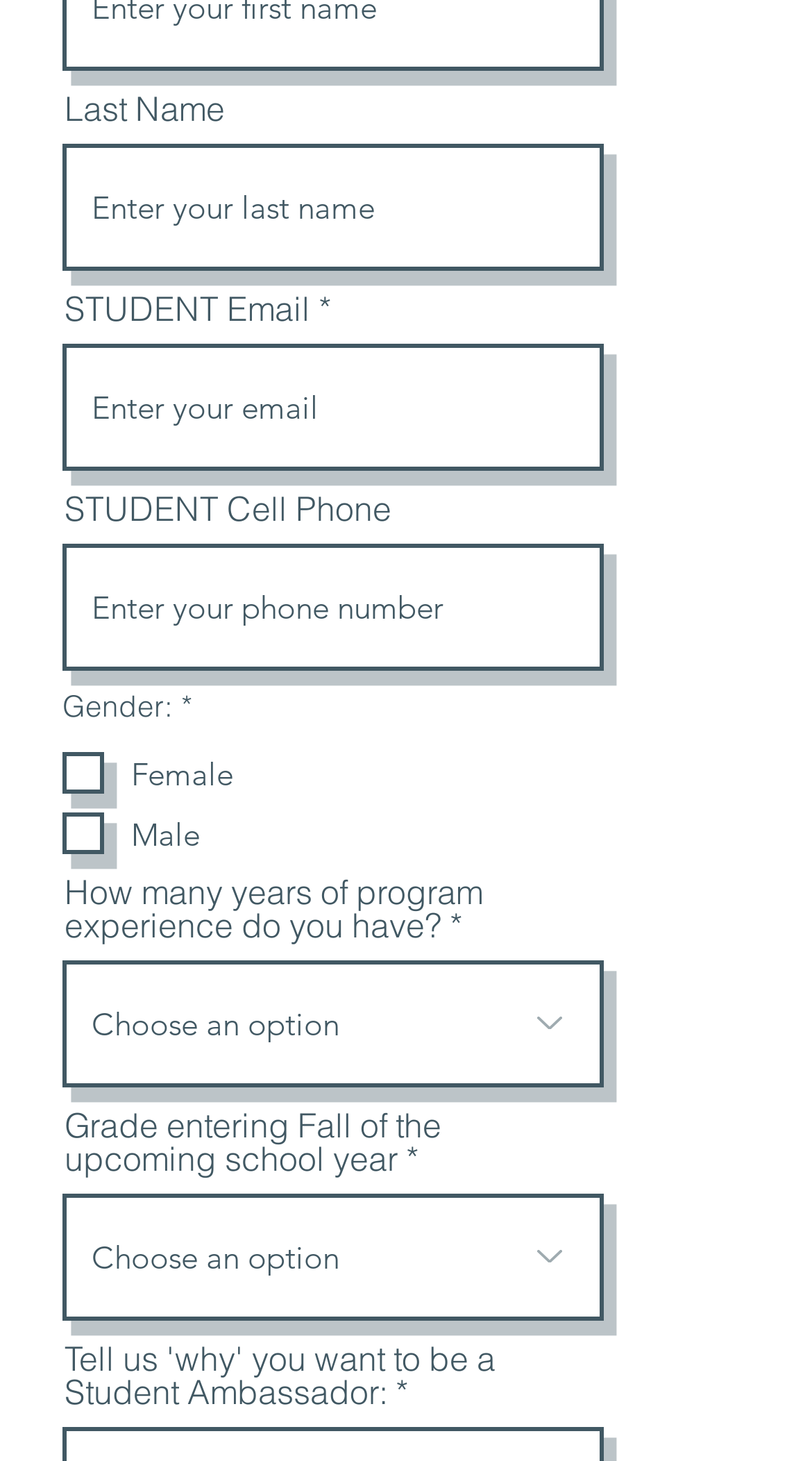What is the purpose of the 'Grade entering Fall of the upcoming school year' field?
Use the screenshot to answer the question with a single word or phrase.

To select grade level